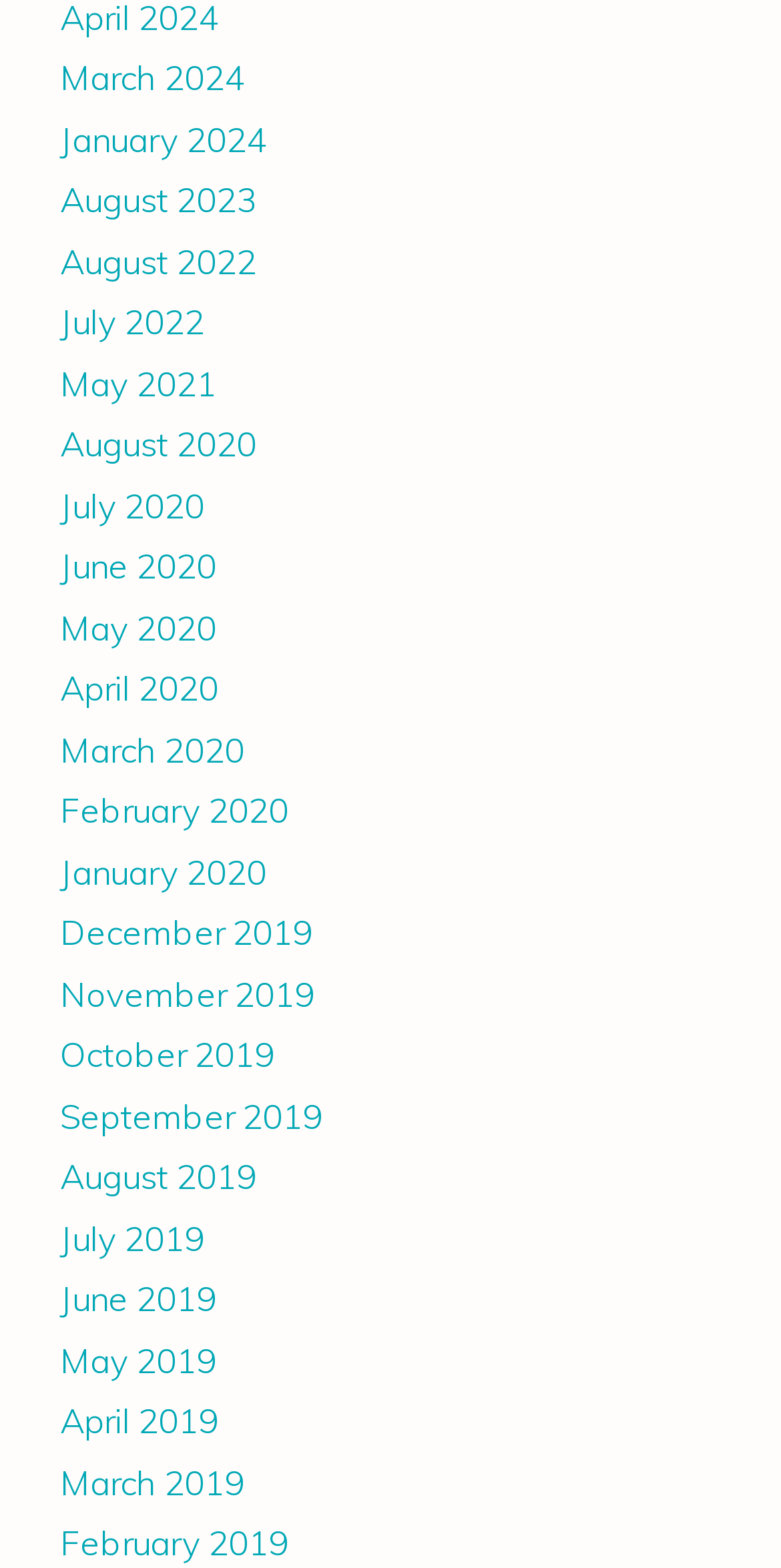Pinpoint the bounding box coordinates of the clickable element needed to complete the instruction: "View January 2020". The coordinates should be provided as four float numbers between 0 and 1: [left, top, right, bottom].

[0.077, 0.542, 0.341, 0.569]